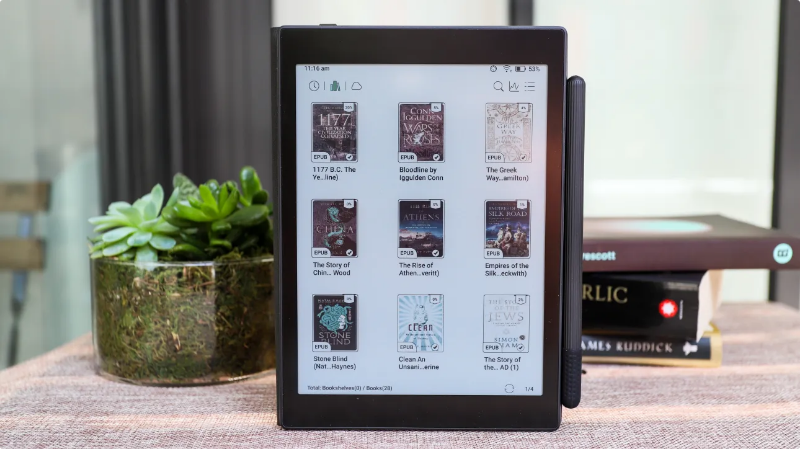Please provide a comprehensive answer to the question below using the information from the image: What is in the background of the scene?

The caption describes the background of the scene as having a 'lush green plant', which adds a touch of life and natural beauty to the overall setting, contrasting with the modern technology of the ereader.